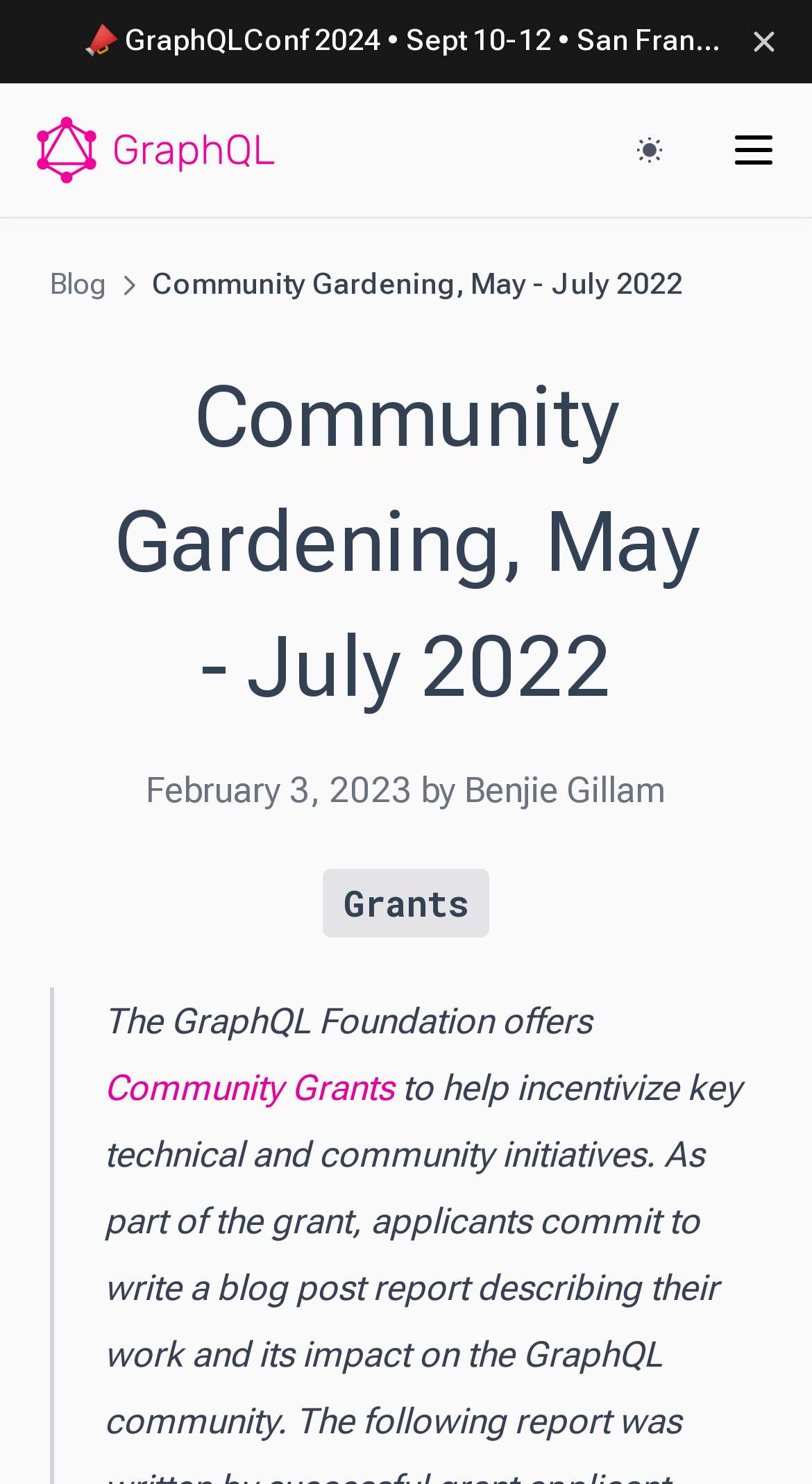Answer in one word or a short phrase: 
What is the link related to grants?

Community Grants